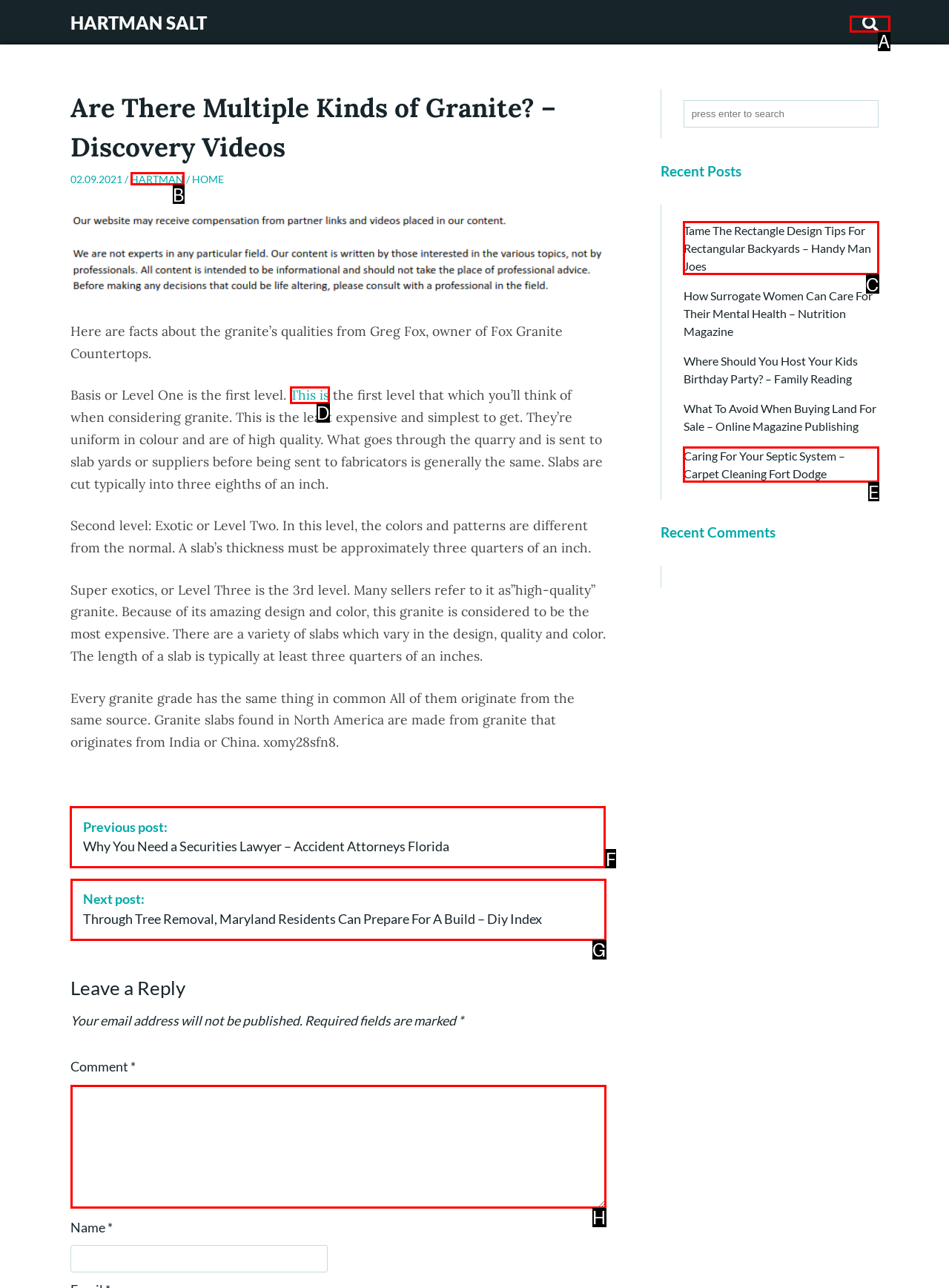For the task: Click on the 'Previous post' link, specify the letter of the option that should be clicked. Answer with the letter only.

F